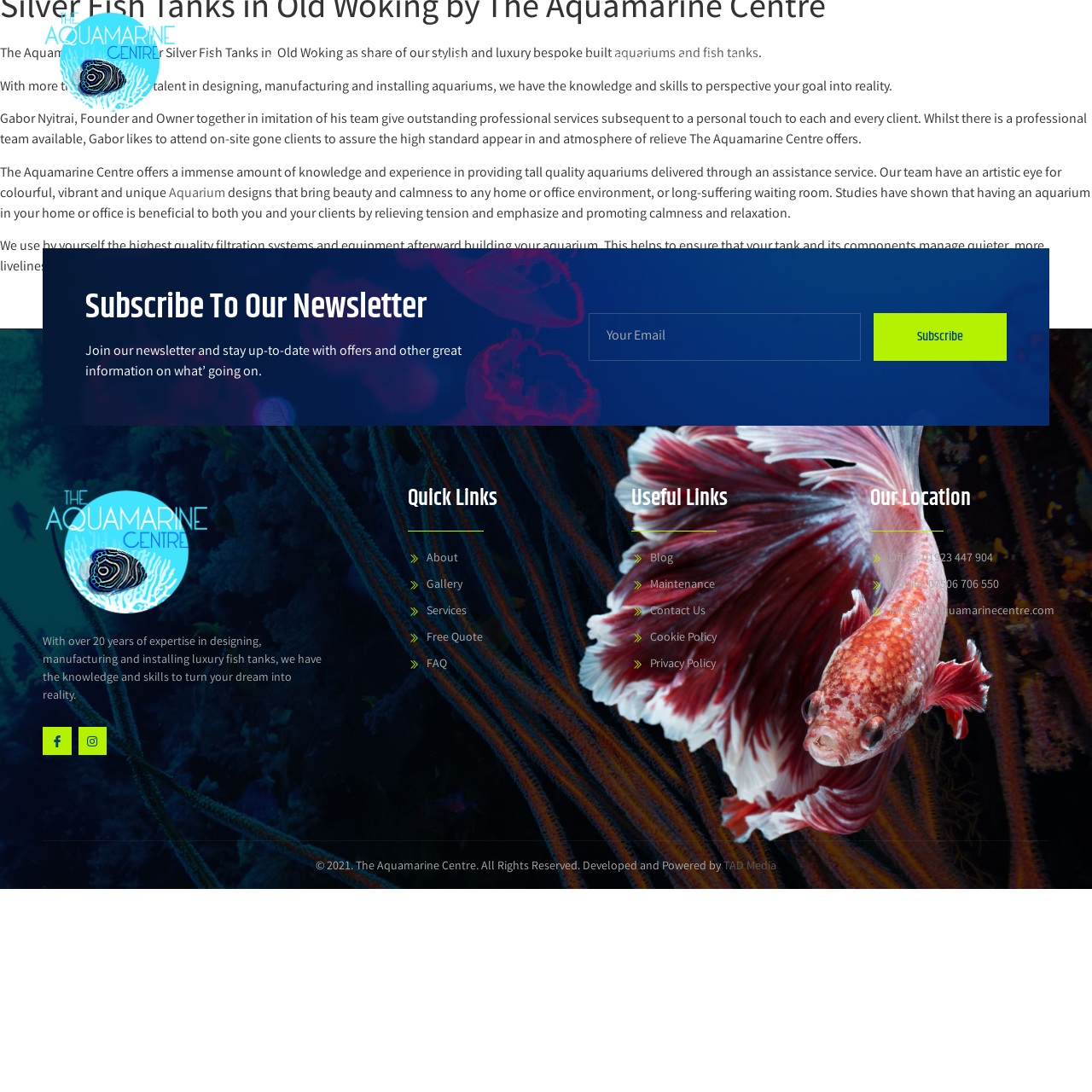Show the bounding box coordinates of the element that should be clicked to complete the task: "Contact the team".

[0.774, 0.023, 0.857, 0.09]